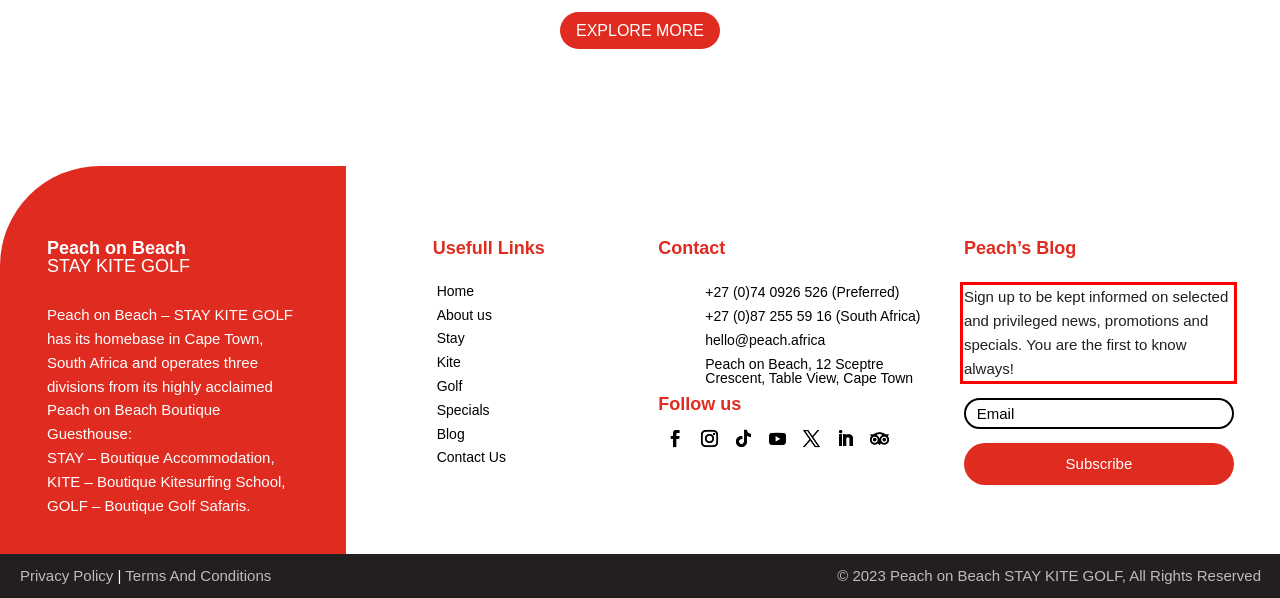The screenshot you have been given contains a UI element surrounded by a red rectangle. Use OCR to read and extract the text inside this red rectangle.

Sign up to be kept informed on selected and privileged news, promotions and specials. You are the first to know always!